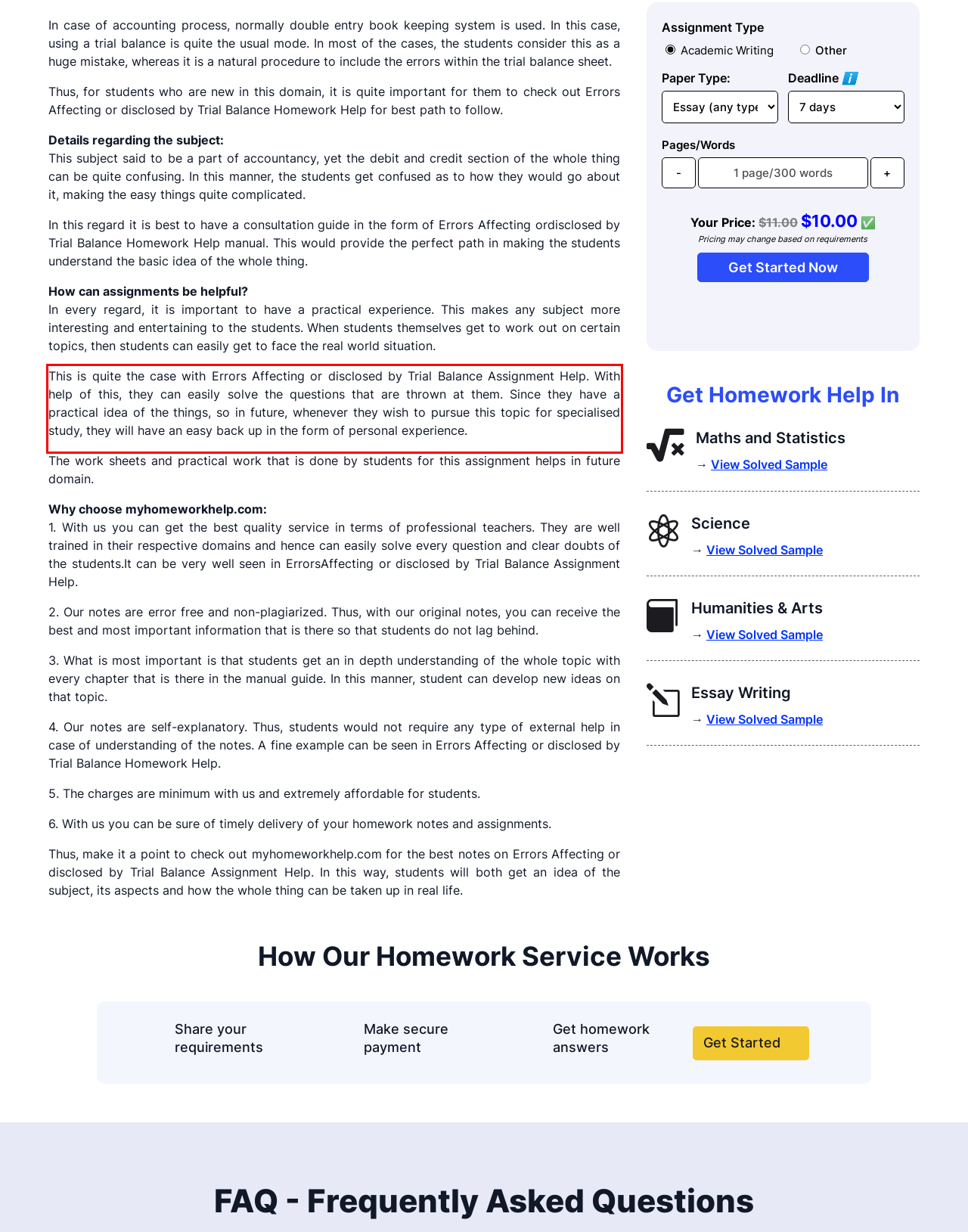You are provided with a webpage screenshot that includes a red rectangle bounding box. Extract the text content from within the bounding box using OCR.

This is quite the case with Errors Affecting or disclosed by Trial Balance Assignment Help. With help of this, they can easily solve the questions that are thrown at them. Since they have a practical idea of the things, so in future, whenever they wish to pursue this topic for specialised study, they will have an easy back up in the form of personal experience.